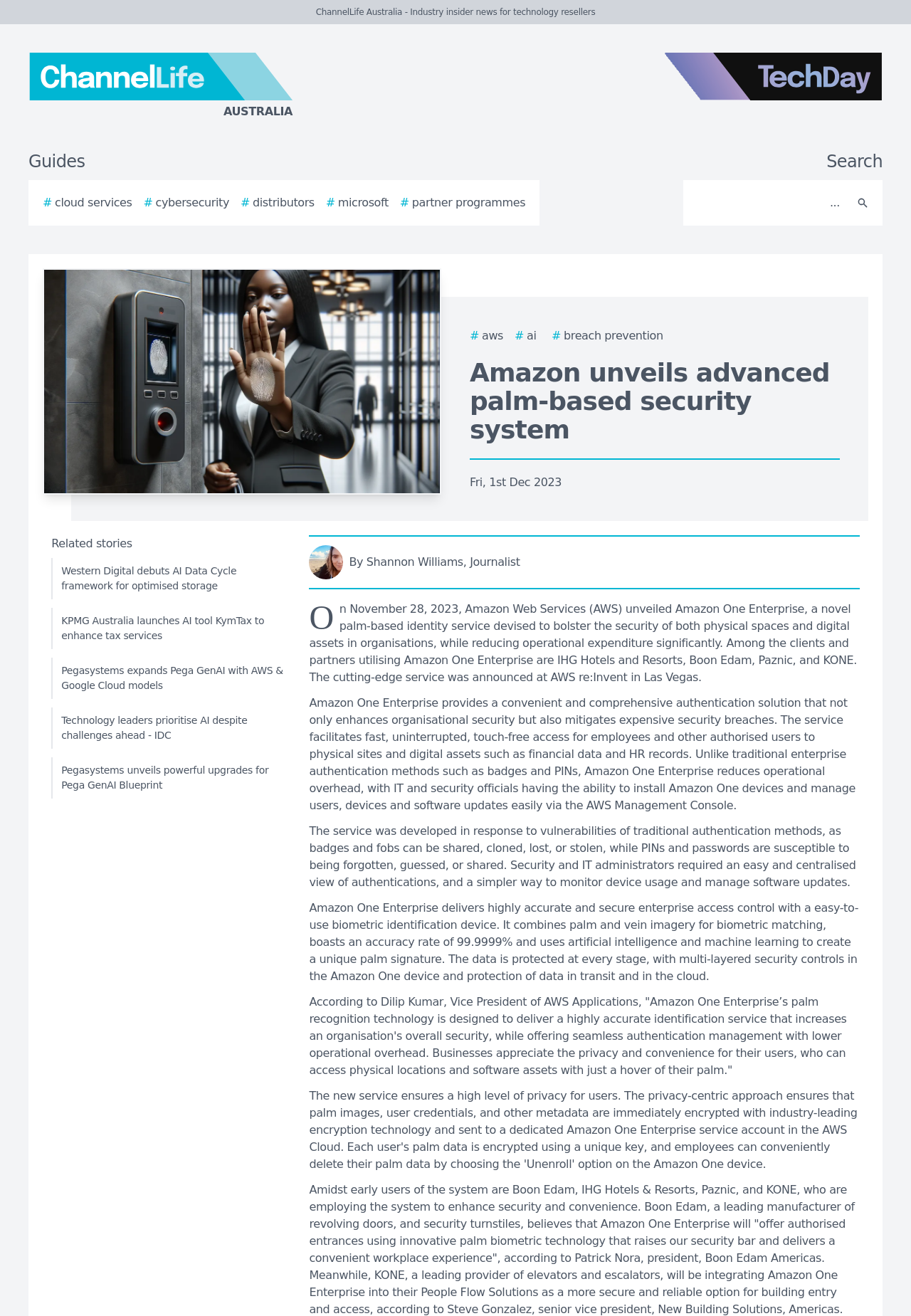Describe all the significant parts and information present on the webpage.

This webpage appears to be a news article from ChannelLife Australia, with a focus on technology and industry insider news. At the top of the page, there is a logo for ChannelLife Australia, accompanied by a link to the website. Next to it is a logo for TechDay. 

Below the logos, there are several links to guides and categories, including cloud services, cybersecurity, distributors, and partner programmes. On the right side of the page, there is a search bar with a search button. 

The main content of the page is an article about Amazon's launch of Amazon One Enterprise, a palm-based identity service designed to enhance security for physical spaces and digital assets. The article is headed by a title and a date, "Fri, 1st Dec 2023". Below the title, there is an author image and a byline. 

The article itself is divided into several paragraphs, describing the features and benefits of Amazon One Enterprise, including its ability to provide fast, touch-free access to physical sites and digital assets, and its high accuracy rate of 99.9999%. The article also quotes Dilip Kumar, Vice President of AWS Applications, and mentions that several companies, including Boon Edam, IHG Hotels & Resorts, Paznic, and KONE, are already using the system. 

At the bottom of the page, there is a section titled "Related stories", with links to several other news articles, including ones about Western Digital, KPMG Australia, Pegasystems, and technology leaders' priorities.